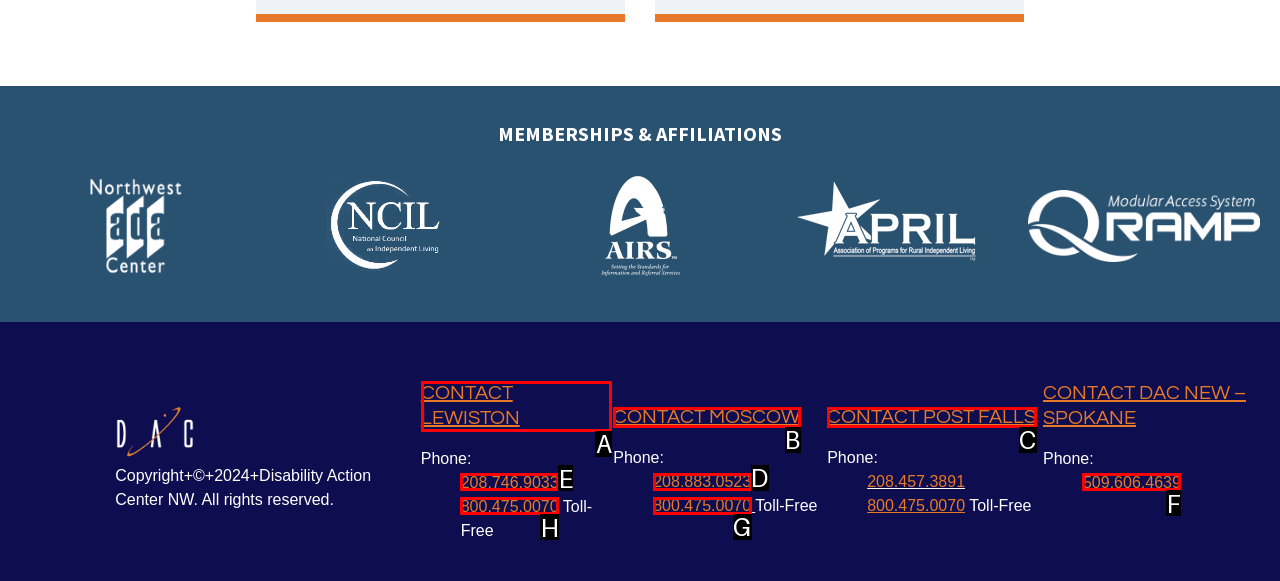What option should you select to complete this task: learn about medical schools? Indicate your answer by providing the letter only.

None